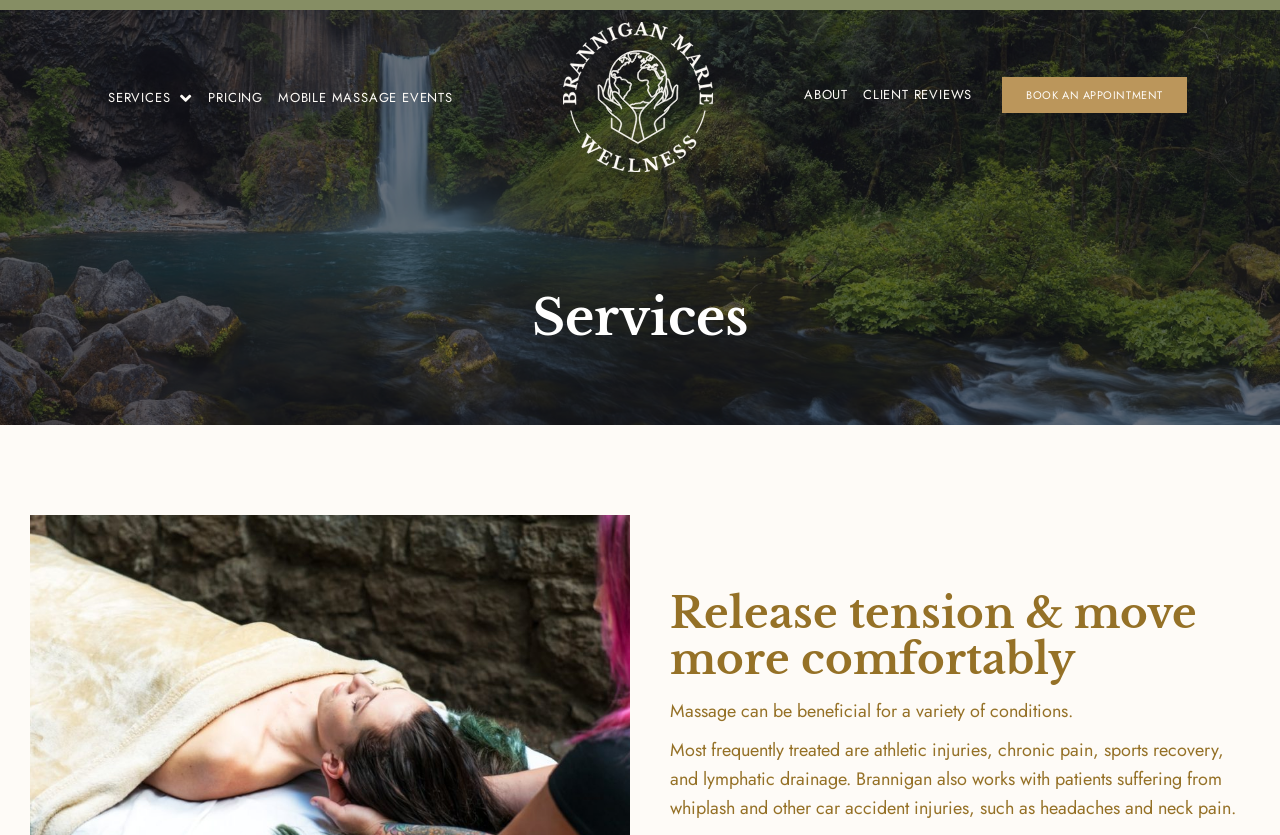Show the bounding box coordinates for the HTML element as described: "Mobile Massage Events".

[0.217, 0.106, 0.354, 0.127]